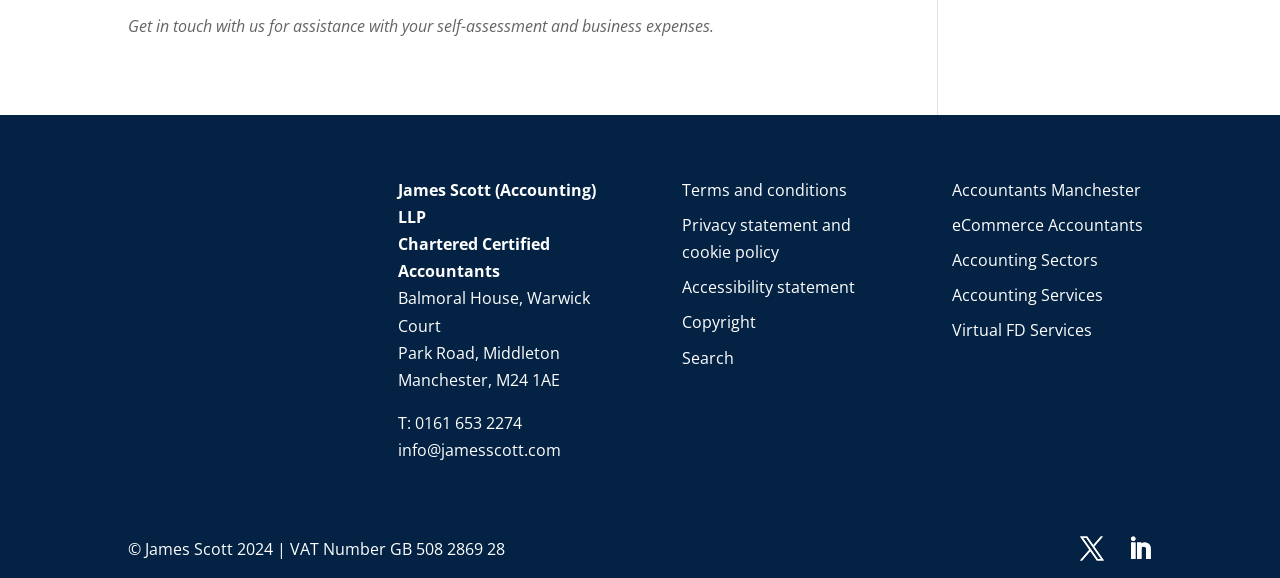Determine the bounding box coordinates of the region to click in order to accomplish the following instruction: "Search for something". Provide the coordinates as four float numbers between 0 and 1, specifically [left, top, right, bottom].

[0.533, 0.6, 0.574, 0.638]